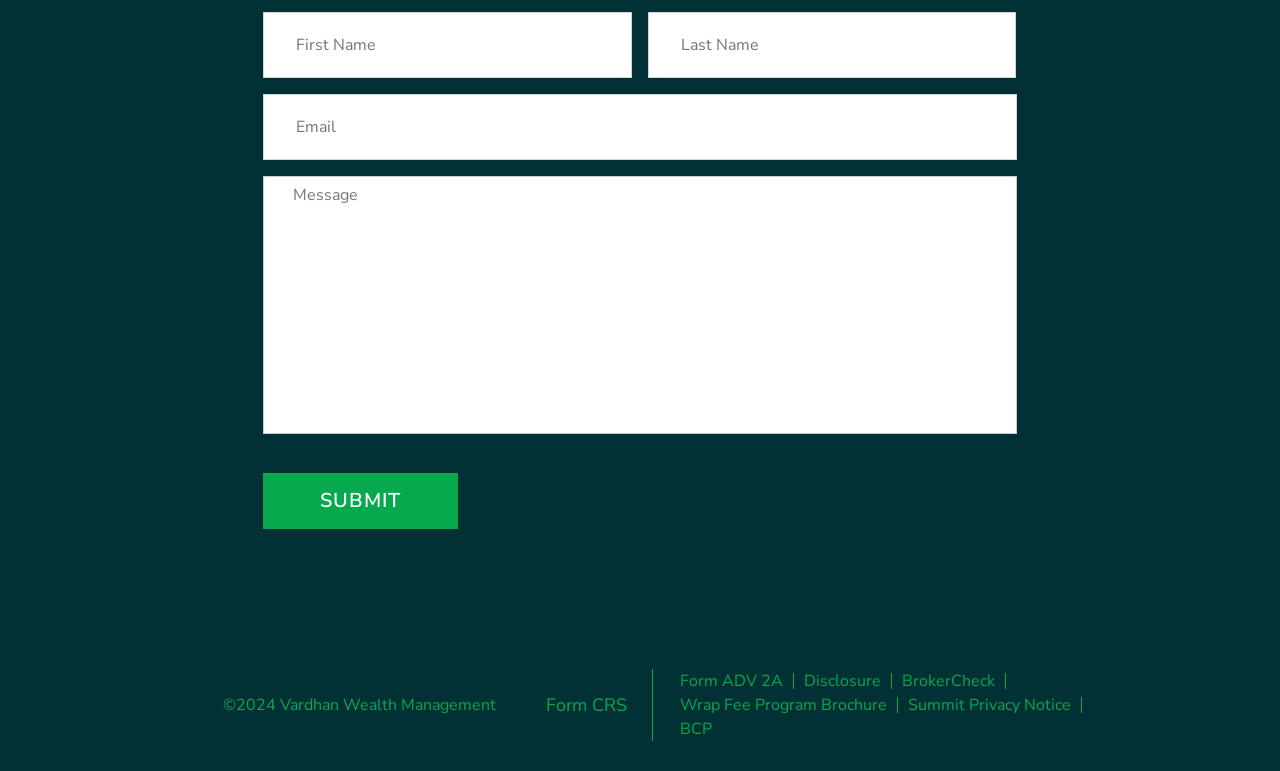Analyze the image and answer the question with as much detail as possible: 
Is the 'Email' field required?

The 'Email*' textbox has a 'required' attribute set to True, indicating that it is a required field. The asterisk symbol (*) next to the 'Email' label also suggests that it is a required field.